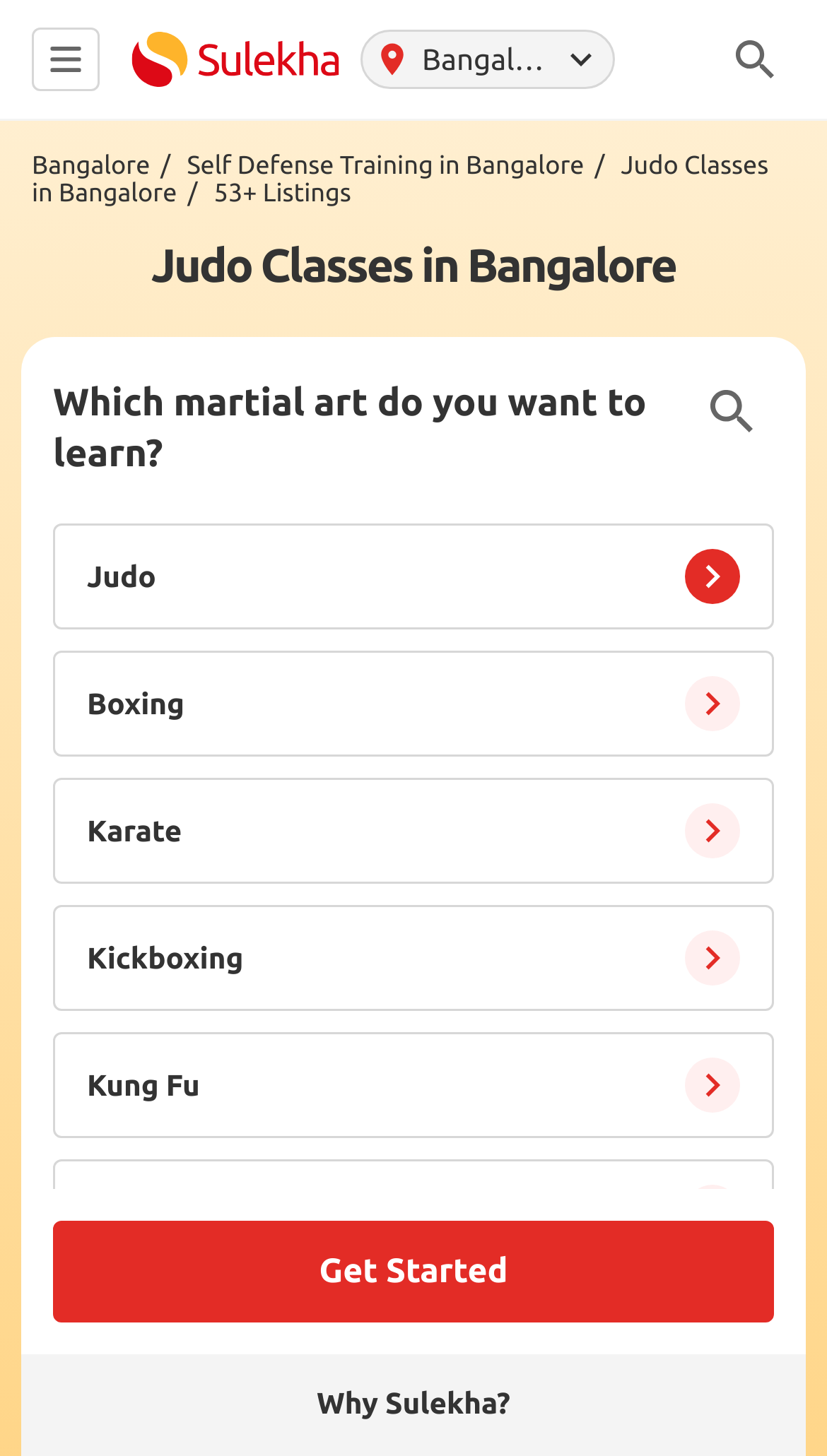Generate a thorough description of the webpage.

The webpage is about Judo classes in Bangalore, with a focus on training and schools. At the top left, there is a small image, followed by a link to "Sulekha" with an accompanying SVG icon. To the right of these elements, there are three more images aligned horizontally.

Below these images, there is a heading that reads "Judo Classes in Bangalore" in a prominent font. Underneath this heading, there are three links: "Bangalore/", "Self Defense Training in Bangalore/", and "Judo Classes in Bangalore/". These links are arranged horizontally, with the first link starting from the left edge of the page.

To the right of these links, there is a text element that displays "53+ Listings". Below this text, there is a heading that asks "Which martial art do you want to learn?" followed by a series of radio buttons for different martial arts, including Judo, Boxing, Karate, and others. The Judo radio button is selected by default.

To the right of the radio buttons, there is an image, and below it, a prominent "Get Started" button. At the bottom of the page, there is a text element that reads "Why Sulekha?". Overall, the webpage appears to be a directory or listing page for Judo classes and training in Bangalore.